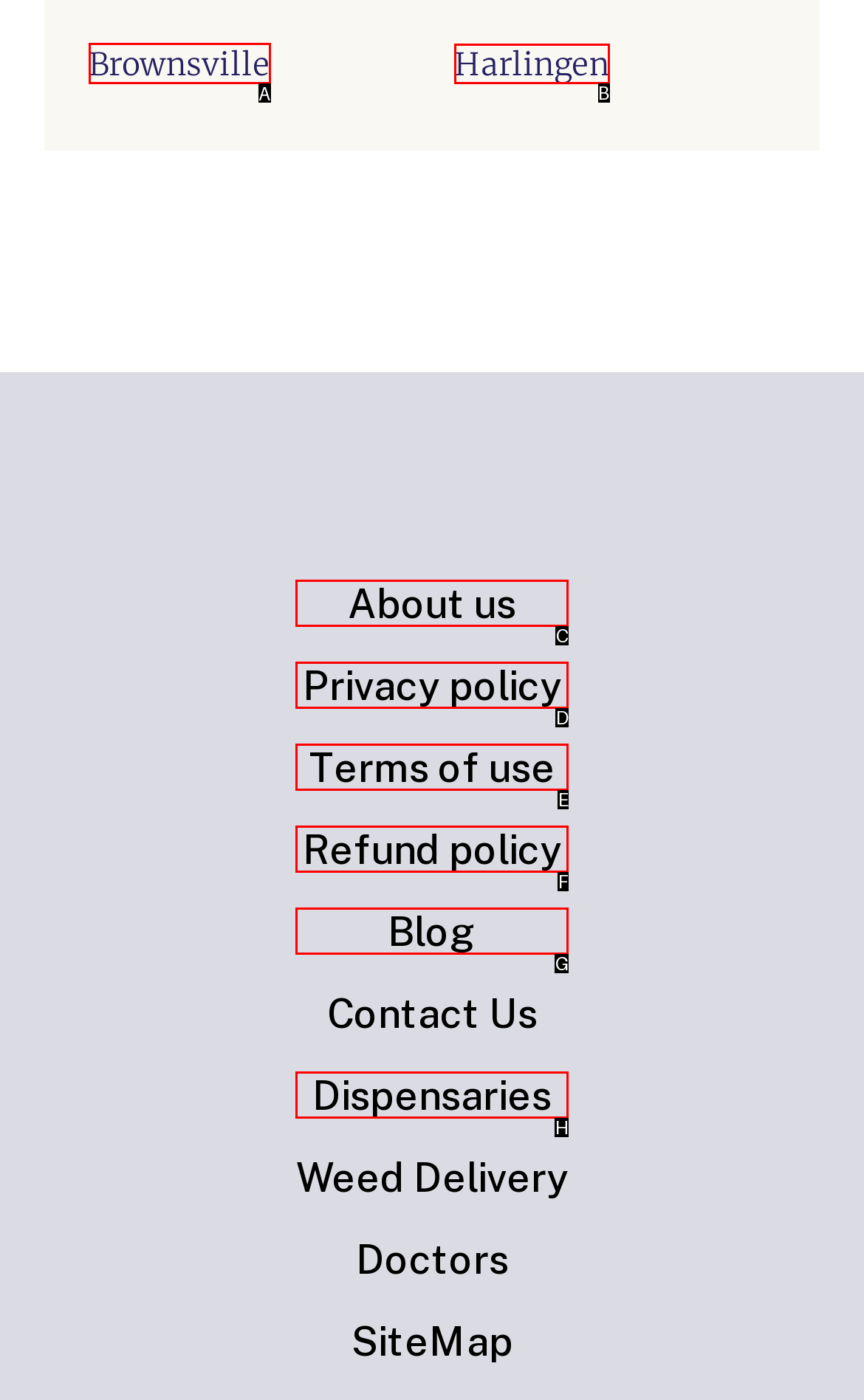For the task: Click on Brownsville, specify the letter of the option that should be clicked. Answer with the letter only.

A